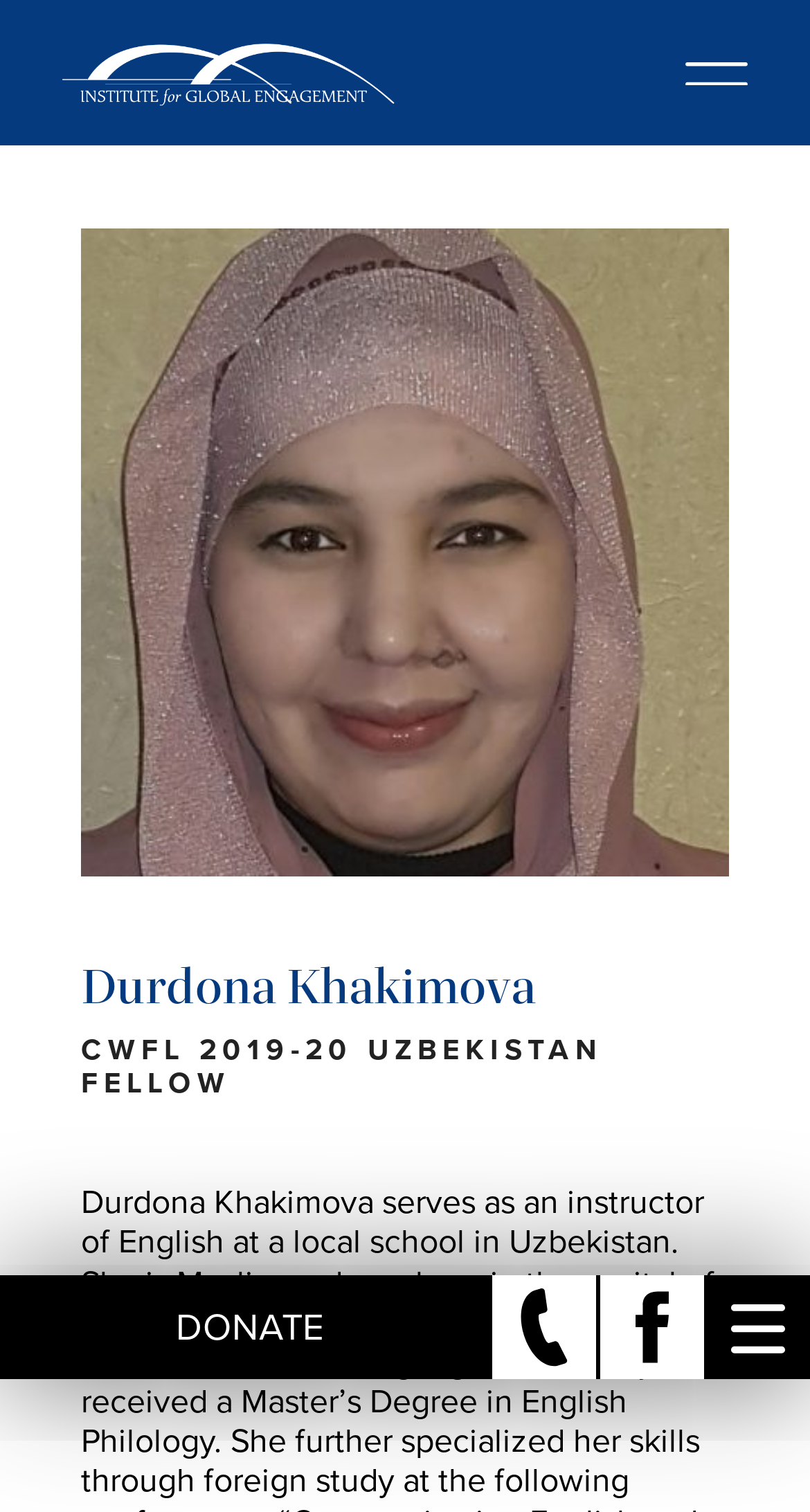Give a concise answer of one word or phrase to the question: 
What is the organization associated with the logo on the top left?

Institute for Global Engagement